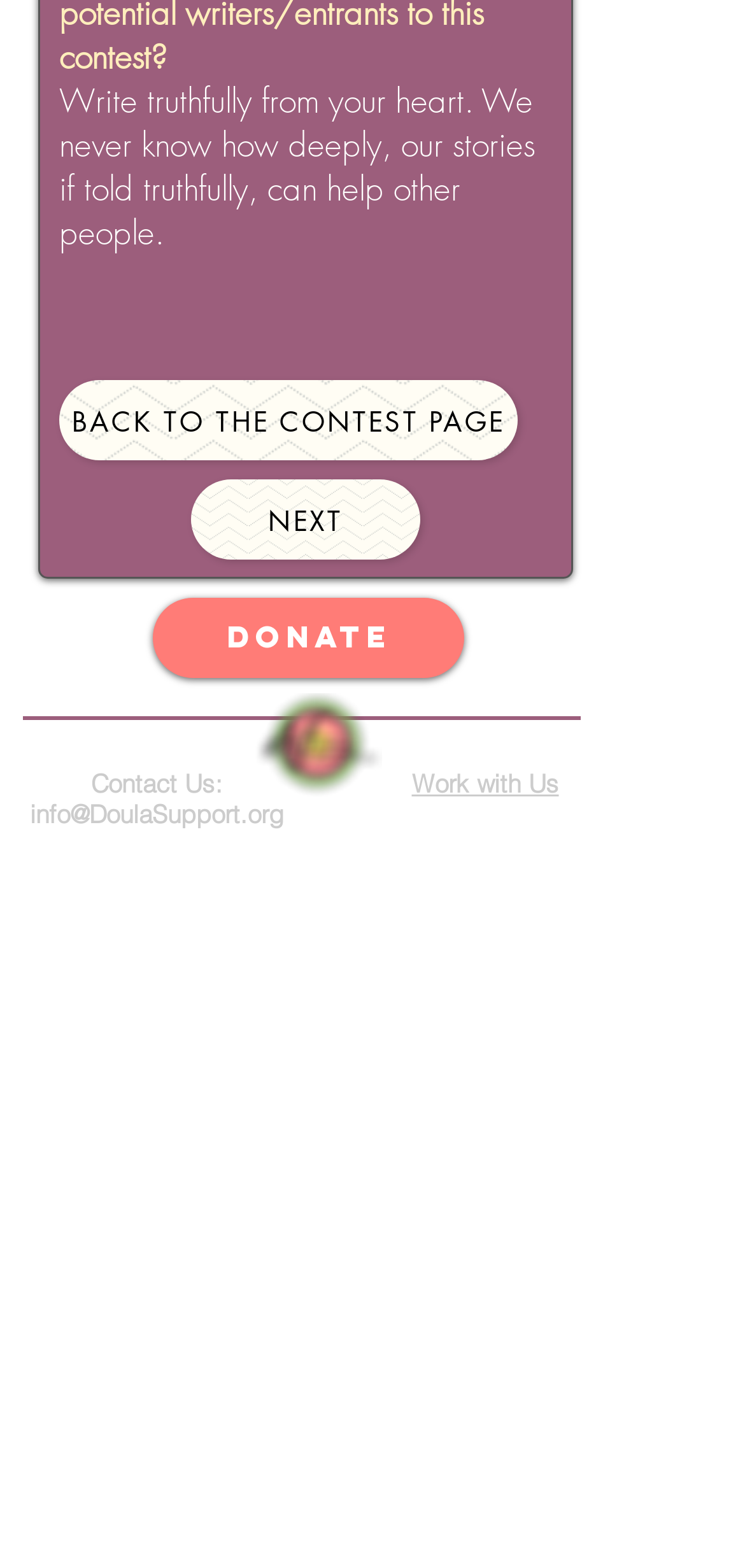What is the purpose of the 'Write truthfully from your heart.' quote?
Please use the visual content to give a single word or phrase answer.

To inspire storytelling